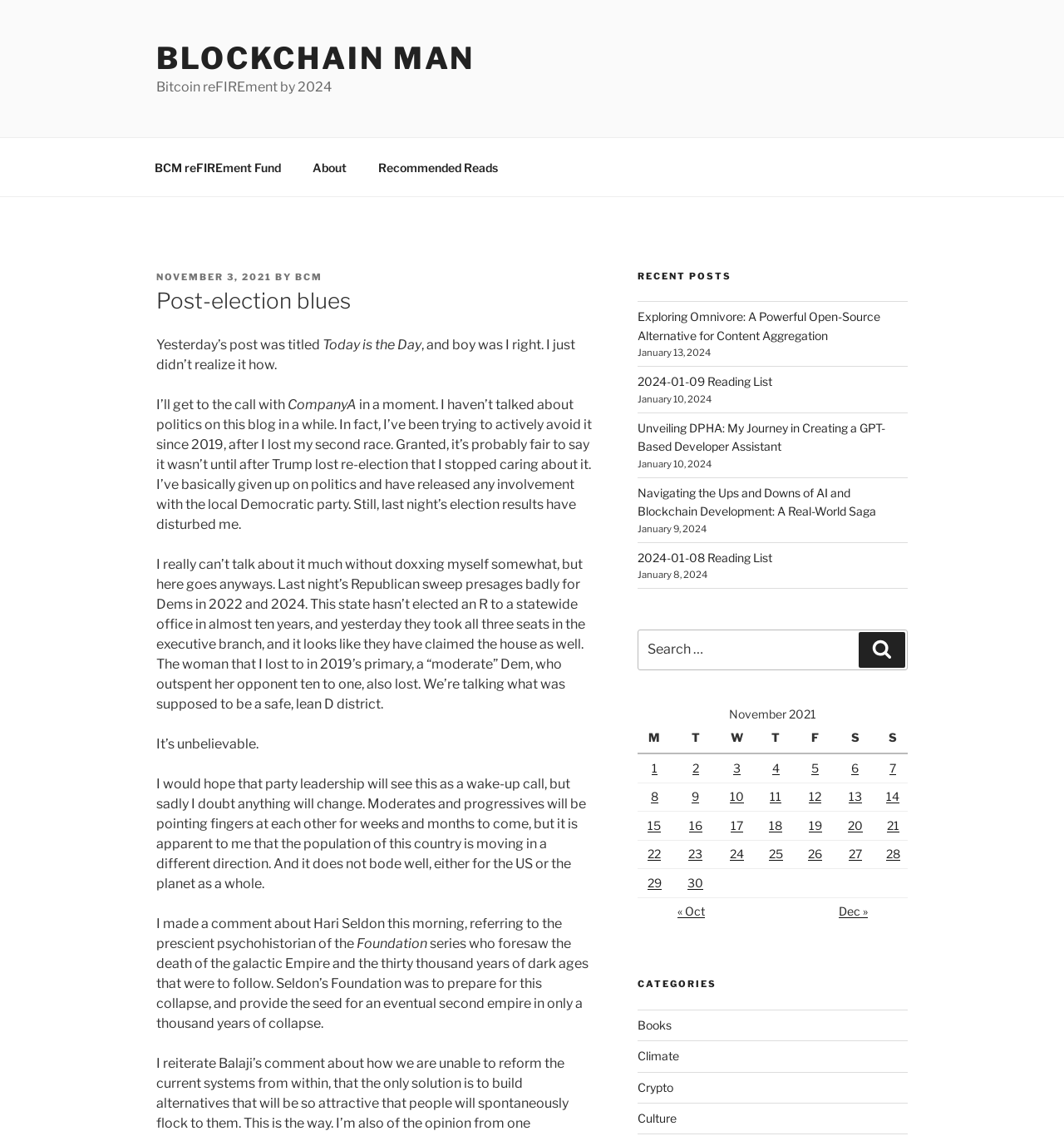Identify the bounding box coordinates for the region to click in order to carry out this instruction: "View the 'Post-election blues' post". Provide the coordinates using four float numbers between 0 and 1, formatted as [left, top, right, bottom].

[0.147, 0.252, 0.556, 0.279]